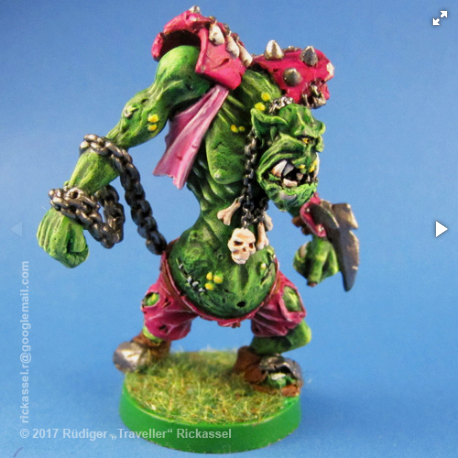What is the Orc wearing on its lower body?
Please interpret the details in the image and answer the question thoroughly.

According to the caption, the Orc is 'wearing pinkish-purple shorts', which suggests that the Orc's lower body is adorned with shorts of a specific color.